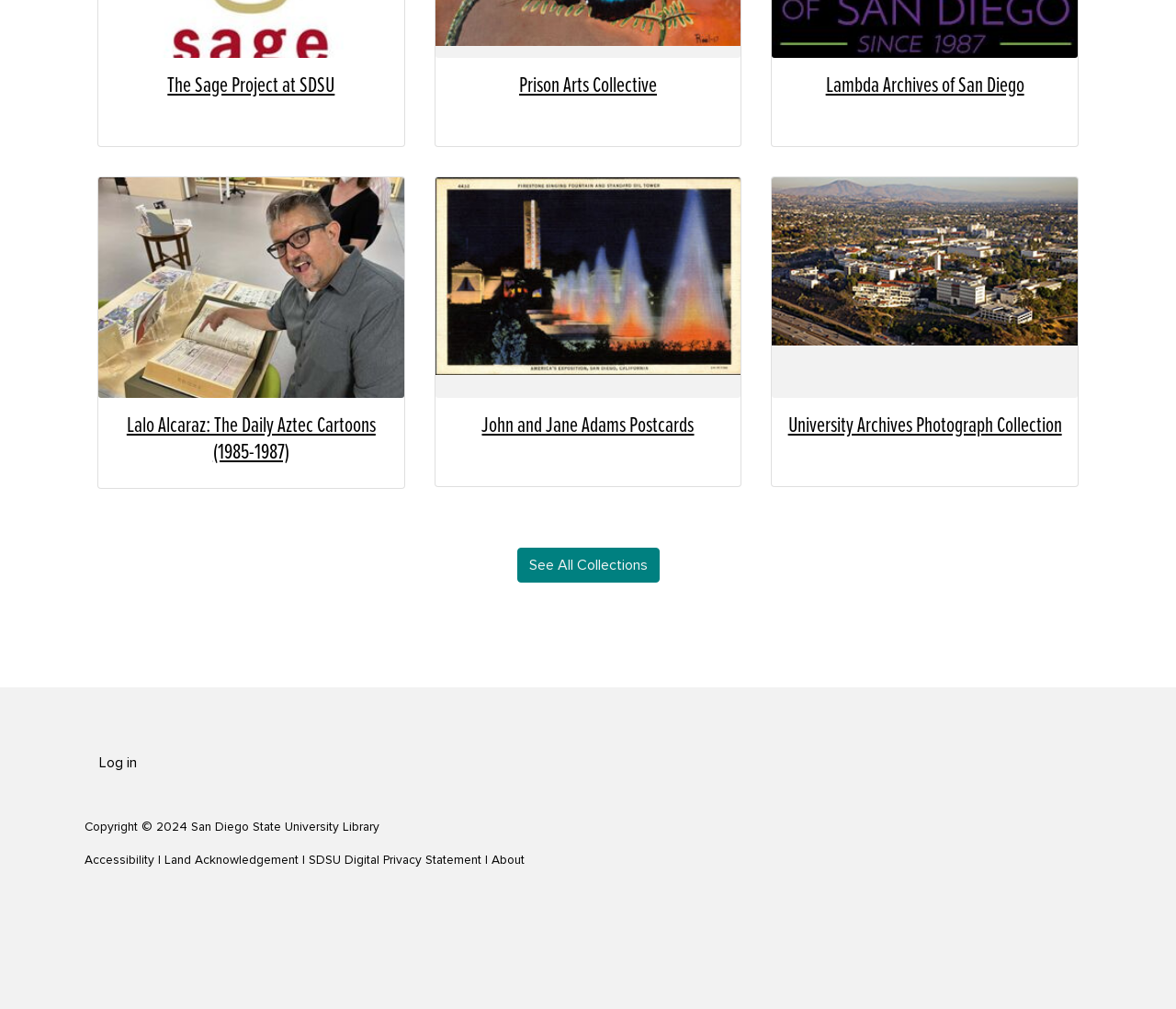Please provide the bounding box coordinates for the element that needs to be clicked to perform the instruction: "Click on the 'Laurence Aurbach' link". The coordinates must consist of four float numbers between 0 and 1, formatted as [left, top, right, bottom].

None